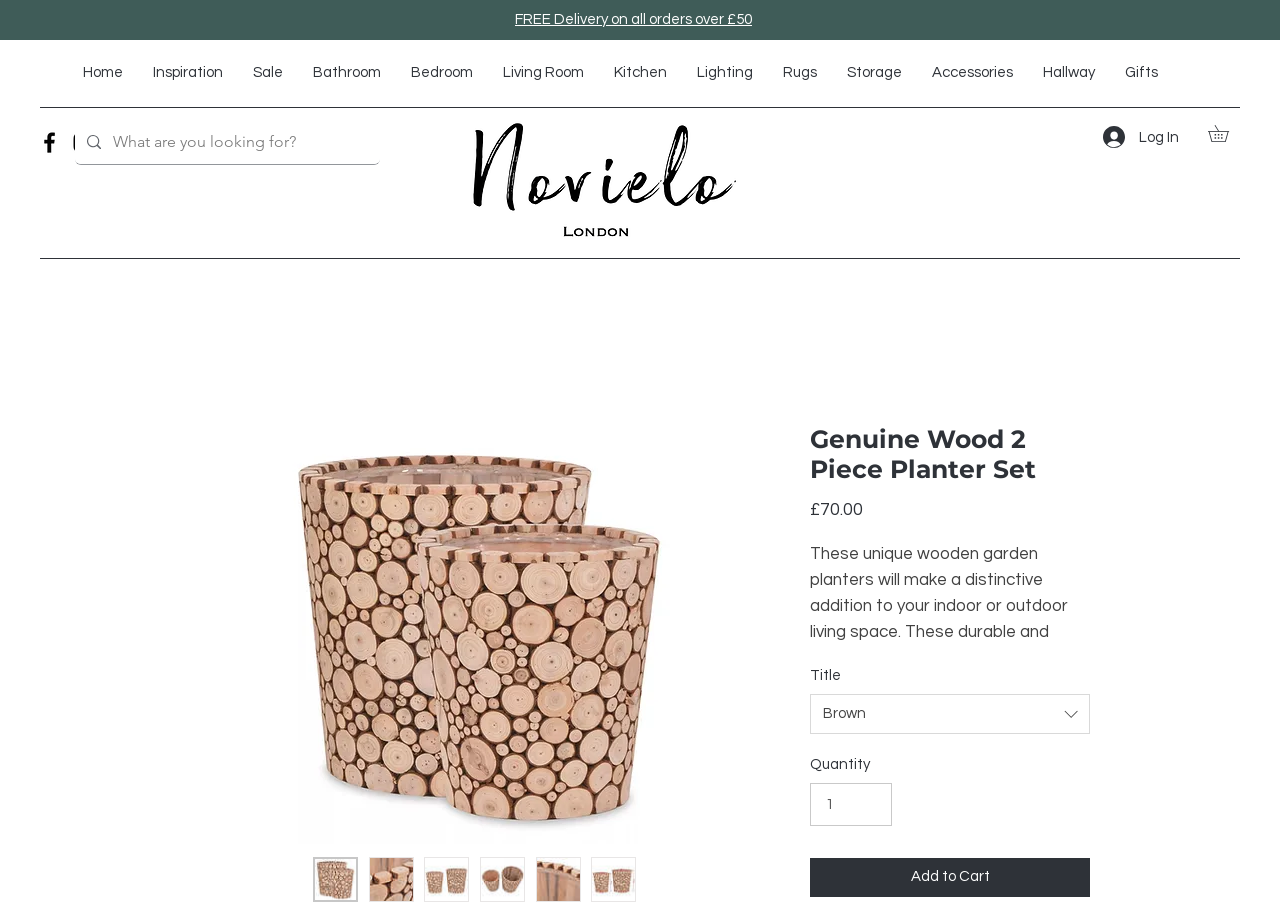What is the material of the planters?
Please provide a detailed answer to the question.

I found the material of the planters by reading the product description which states 'These durable and beautiful pots are made of genuine wood slices to emulate the look of a stack of logs'.